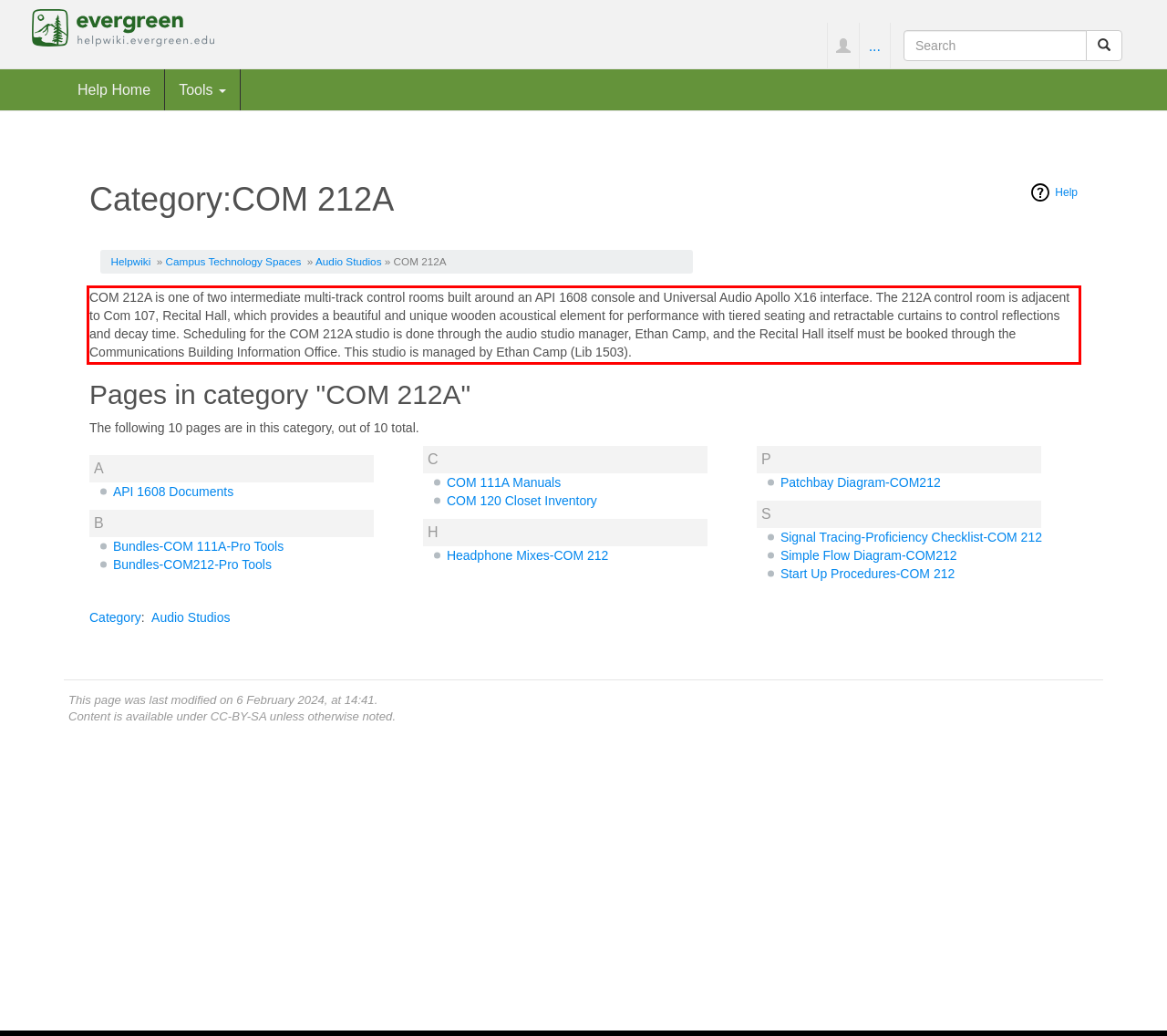Analyze the screenshot of the webpage and extract the text from the UI element that is inside the red bounding box.

COM 212A is one of two intermediate multi-track control rooms built around an API 1608 console and Universal Audio Apollo X16 interface. The 212A control room is adjacent to Com 107, Recital Hall, which provides a beautiful and unique wooden acoustical element for performance with tiered seating and retractable curtains to control reflections and decay time. Scheduling for the COM 212A studio is done through the audio studio manager, Ethan Camp, and the Recital Hall itself must be booked through the Communications Building Information Office. This studio is managed by Ethan Camp (Lib 1503).